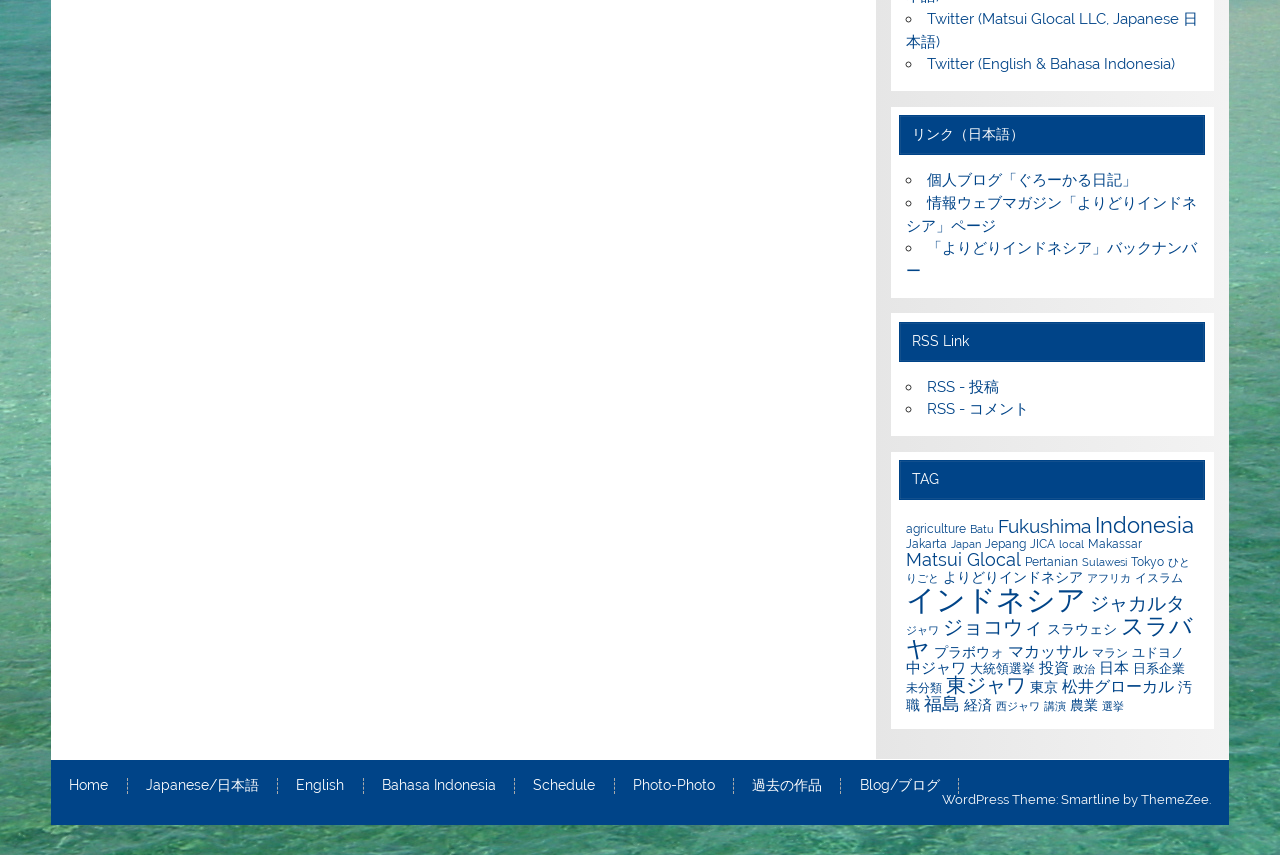What is the last link in the 'TAG' section? Based on the image, give a response in one word or a short phrase.

汚職 (19個の項目)